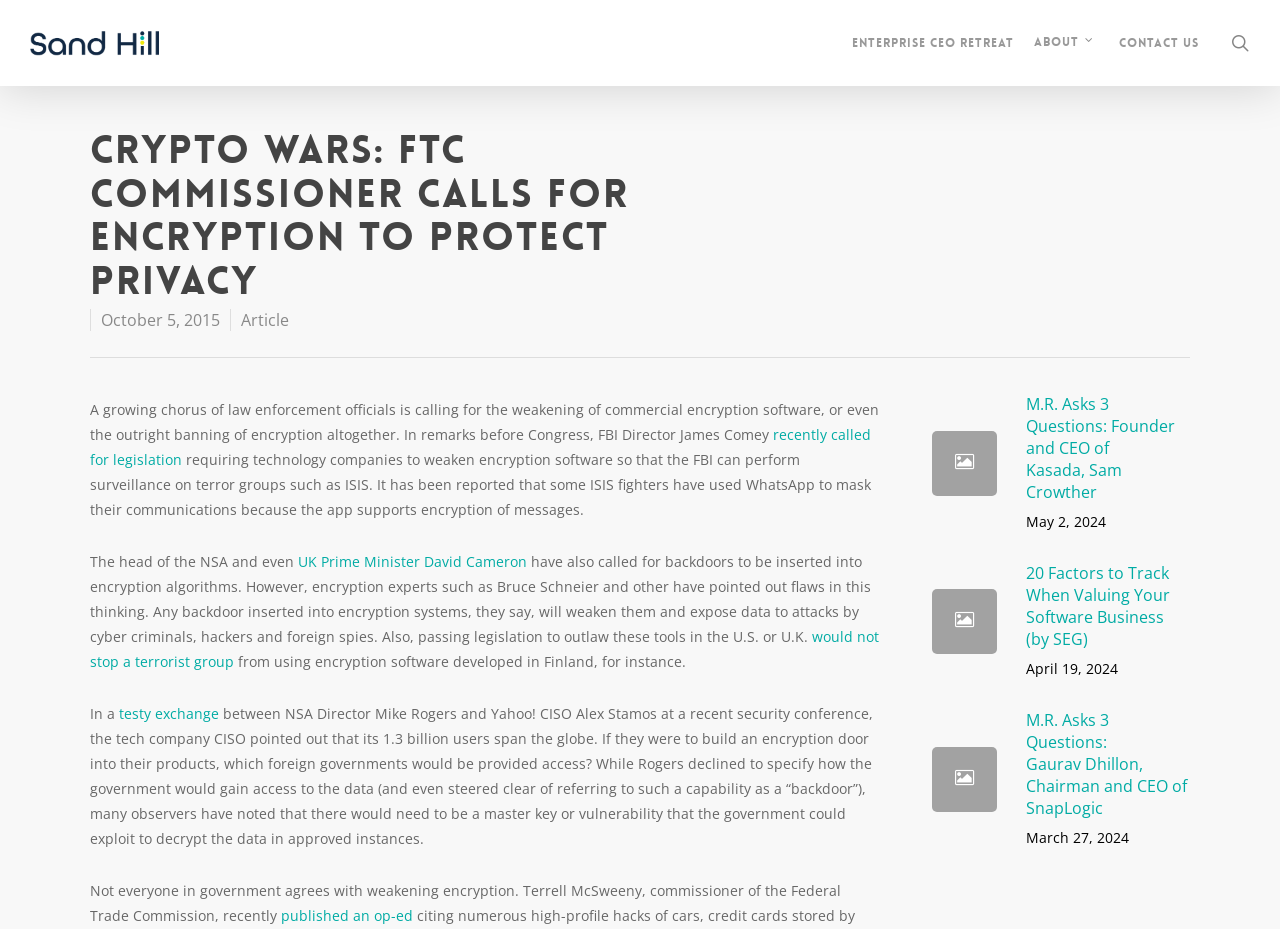What is the date of the article? Using the information from the screenshot, answer with a single word or phrase.

October 5, 2015